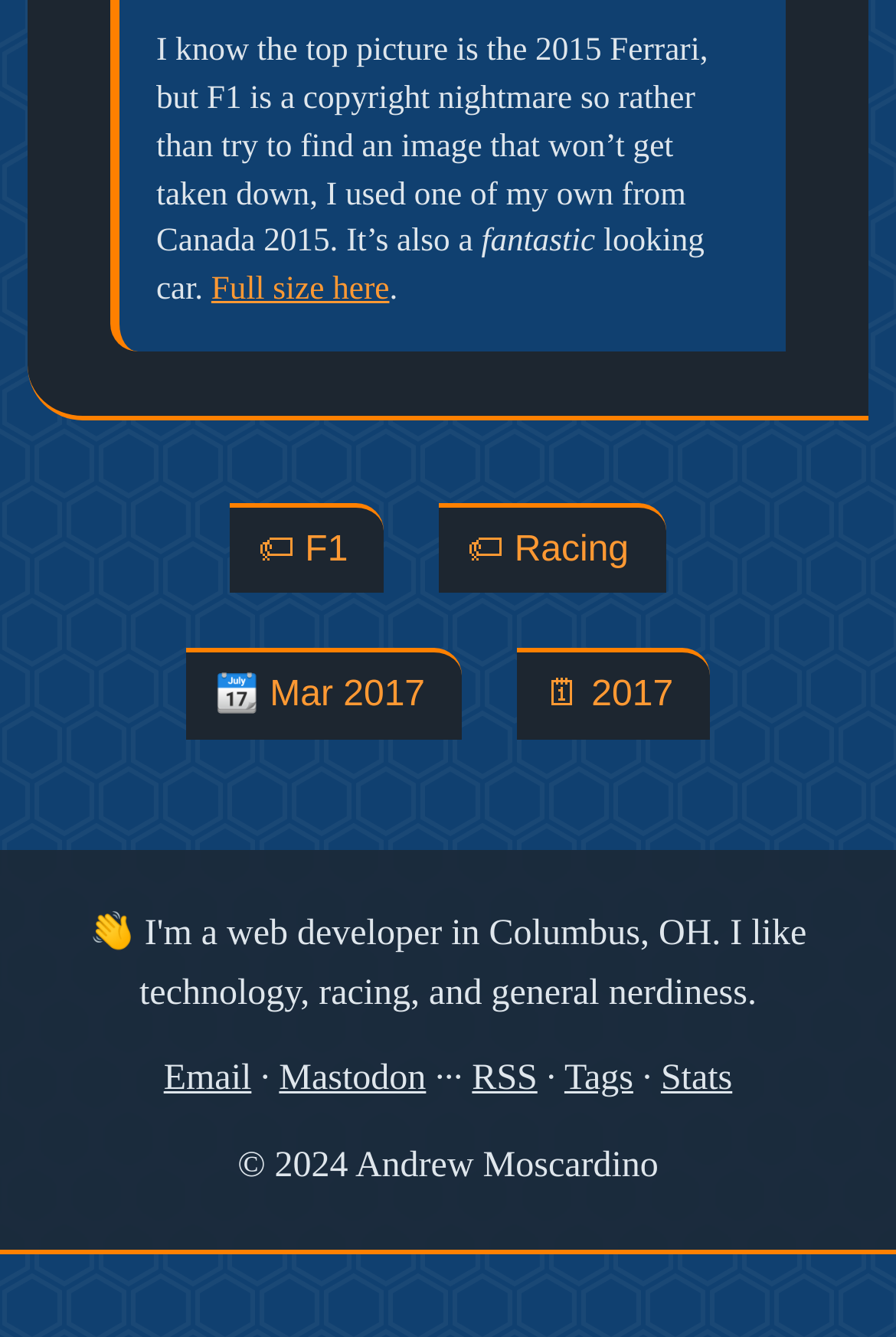Provide the bounding box coordinates of the HTML element described by the text: "Mar 2017".

[0.238, 0.506, 0.474, 0.535]